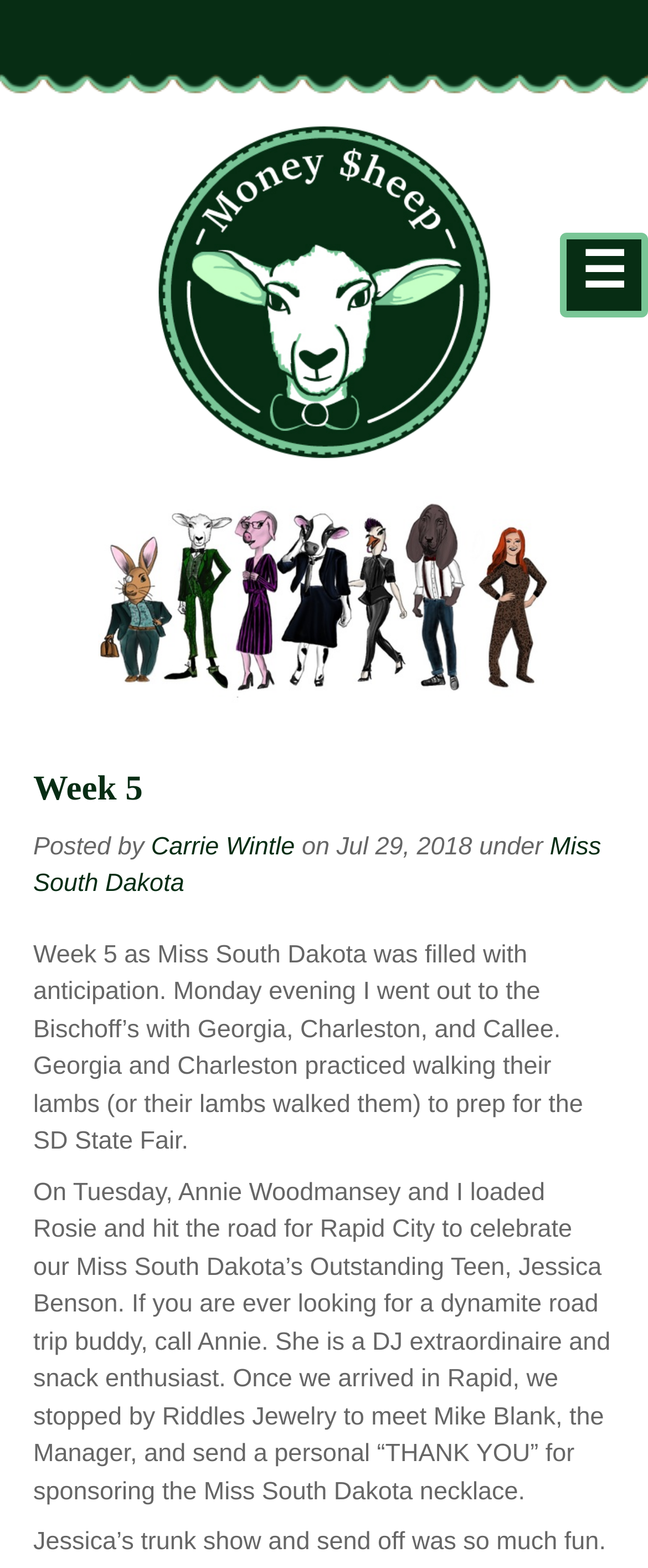How many people went to the Bischoff’s on Monday evening?
Please respond to the question with a detailed and well-explained answer.

I found the number of people by reading the text 'Monday evening I went out to the Bischoff’s with Georgia, Charleston, and Callee.' which mentions four people including the author.